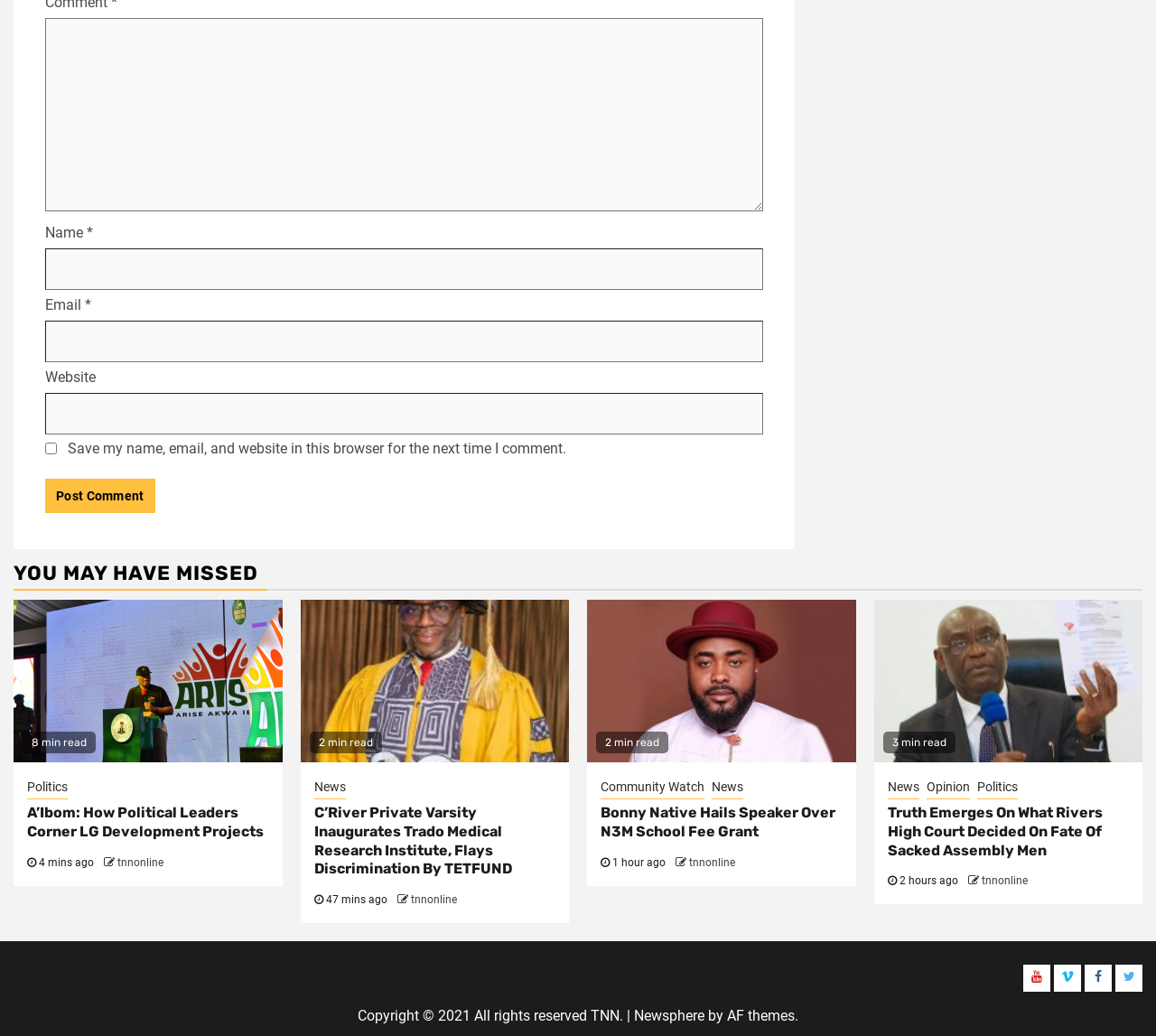What social media platforms are available for sharing?
Kindly give a detailed and elaborate answer to the question.

The webpage contains links to social media platforms, including Youtube, Vimeo, Facebook, and Twitter, which can be used to share content from the webpage.